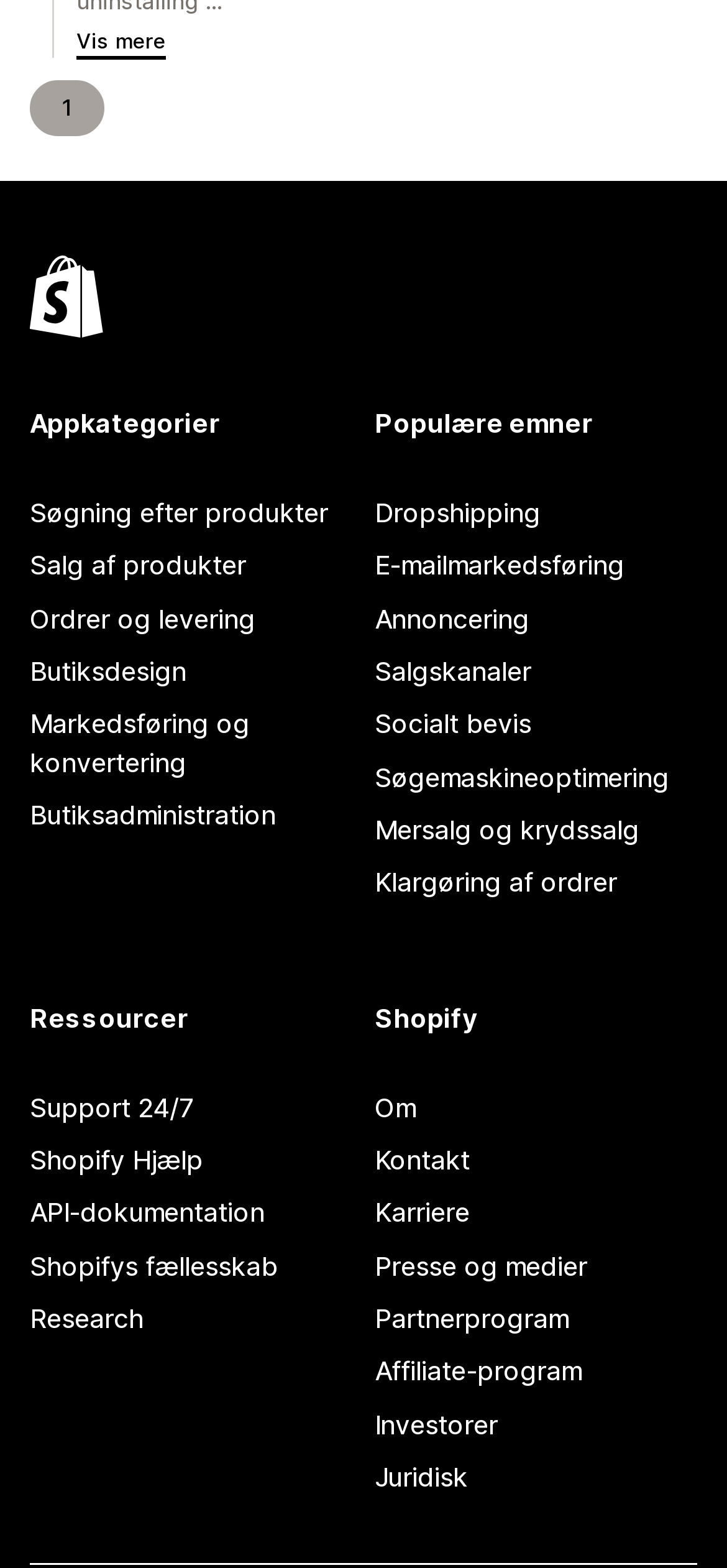Please answer the following question using a single word or phrase: How many links are there under 'Shopify'?

7